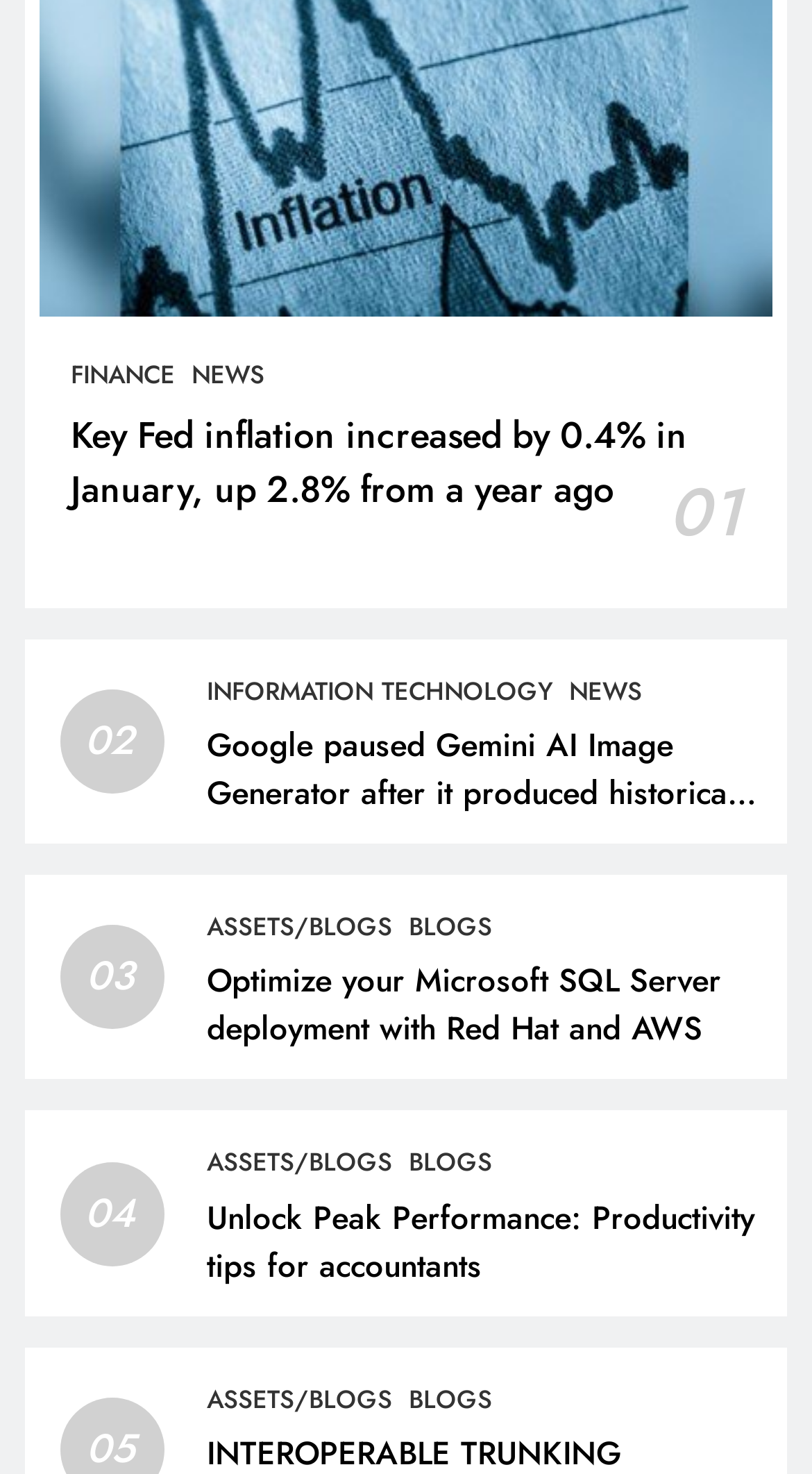Find the UI element described as: "Penn Bioengineering Blog" and predict its bounding box coordinates. Ensure the coordinates are four float numbers between 0 and 1, [left, top, right, bottom].

None